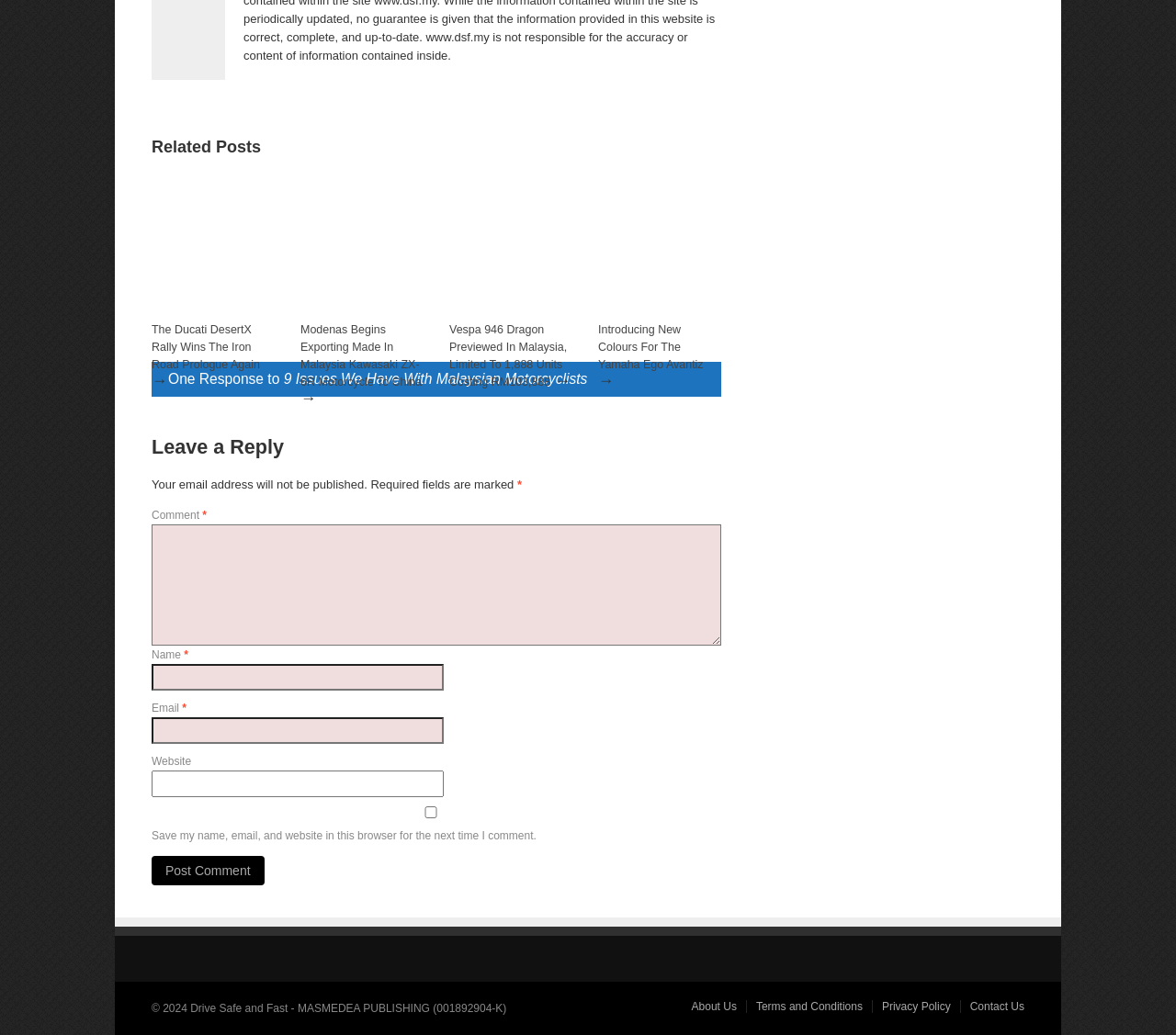Locate the bounding box coordinates of the element I should click to achieve the following instruction: "Leave a comment".

[0.129, 0.507, 0.613, 0.624]